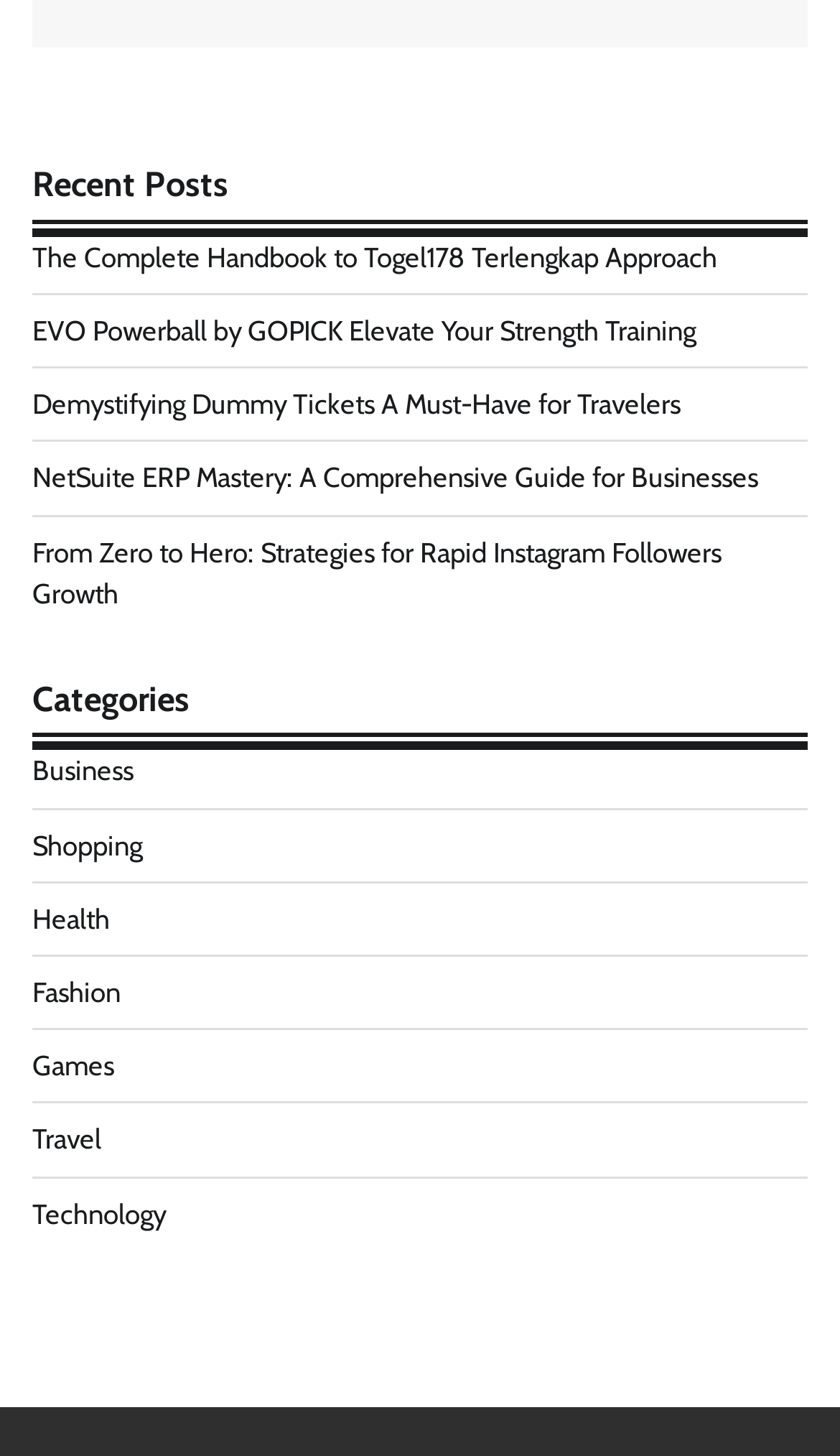Please locate the clickable area by providing the bounding box coordinates to follow this instruction: "read about togel178 terlengkap approach".

[0.038, 0.165, 0.854, 0.187]